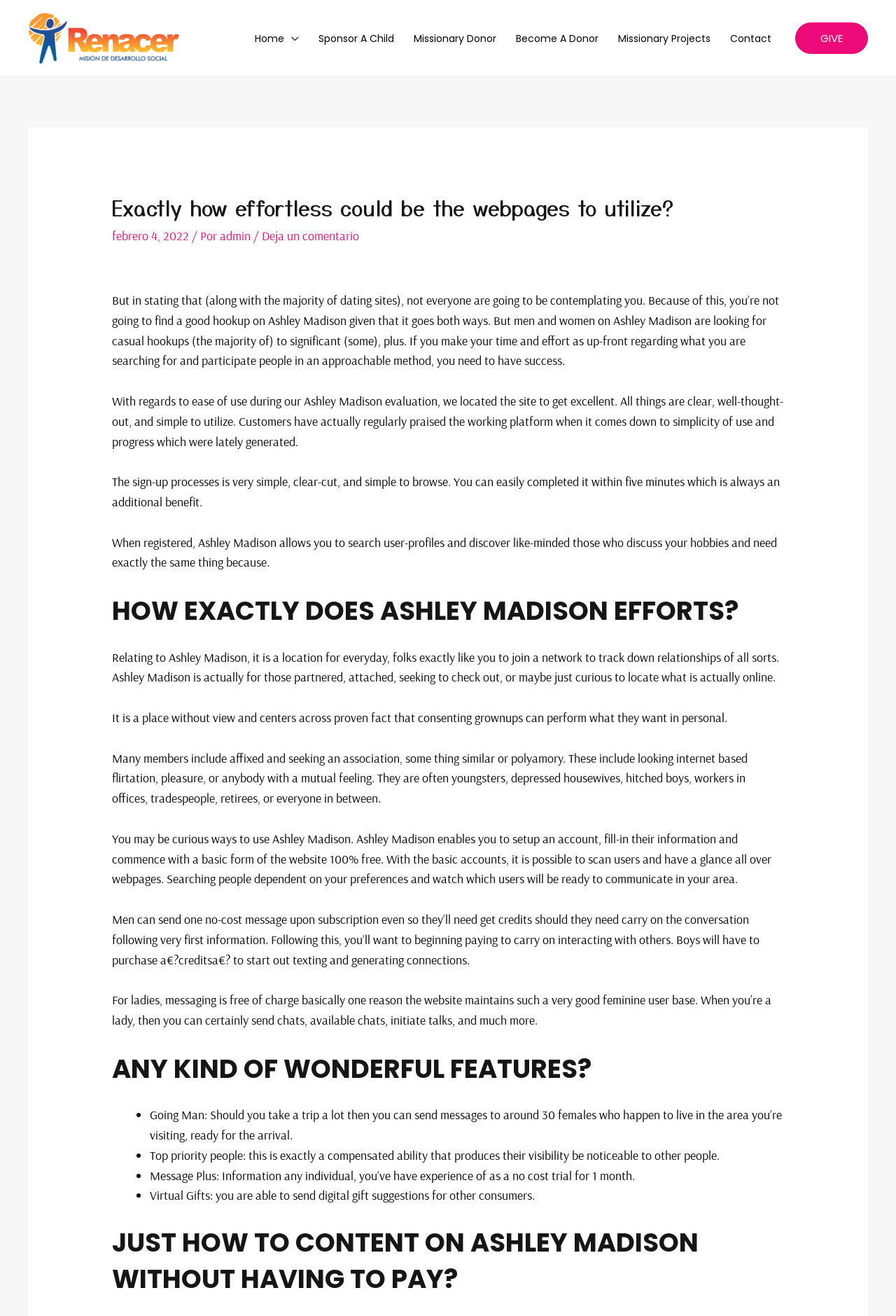What is the 'Message Plus' feature on Ashley Madison?
Carefully examine the image and provide a detailed answer to the question.

The 'Message Plus' feature is a paid feature on Ashley Madison that allows users to send messages to anyone they've had experience with as a free trial for 1 month.